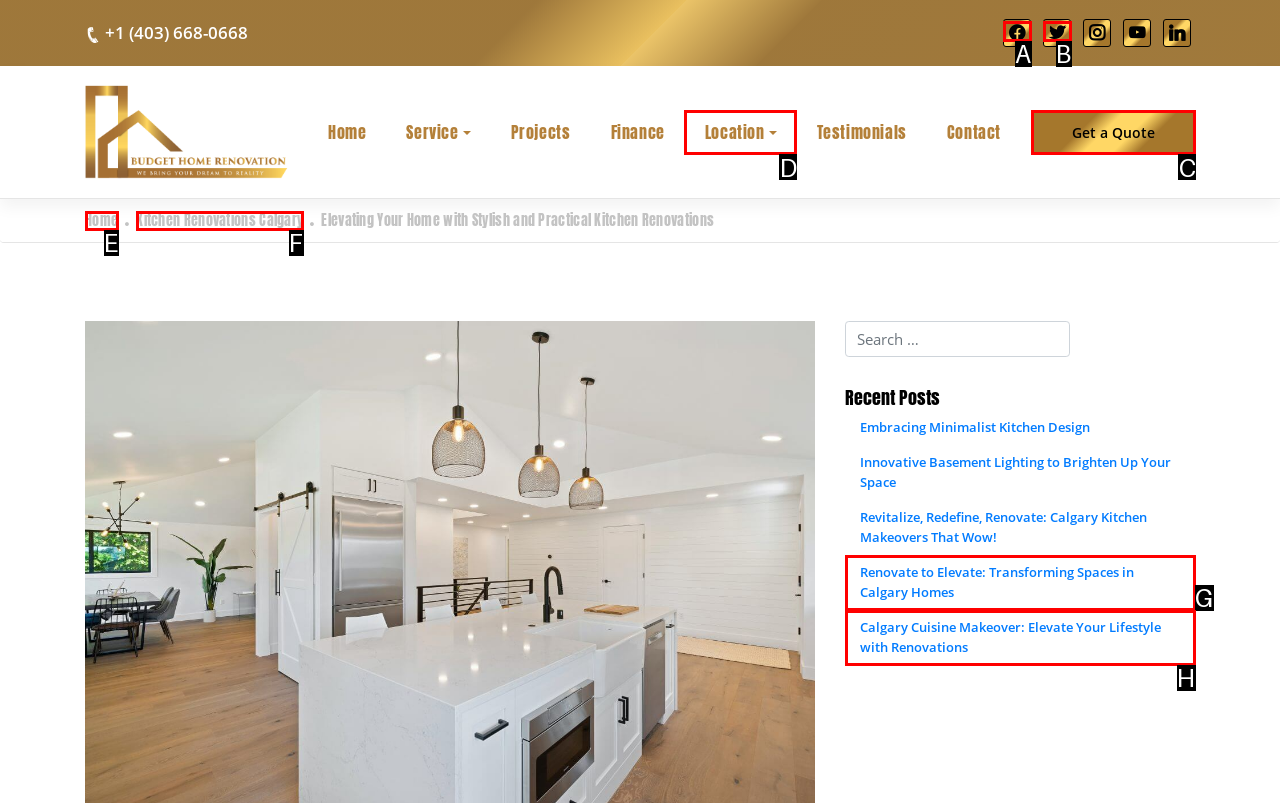Identify the HTML element to select in order to accomplish the following task: Search for something
Reply with the letter of the chosen option from the given choices directly.

None